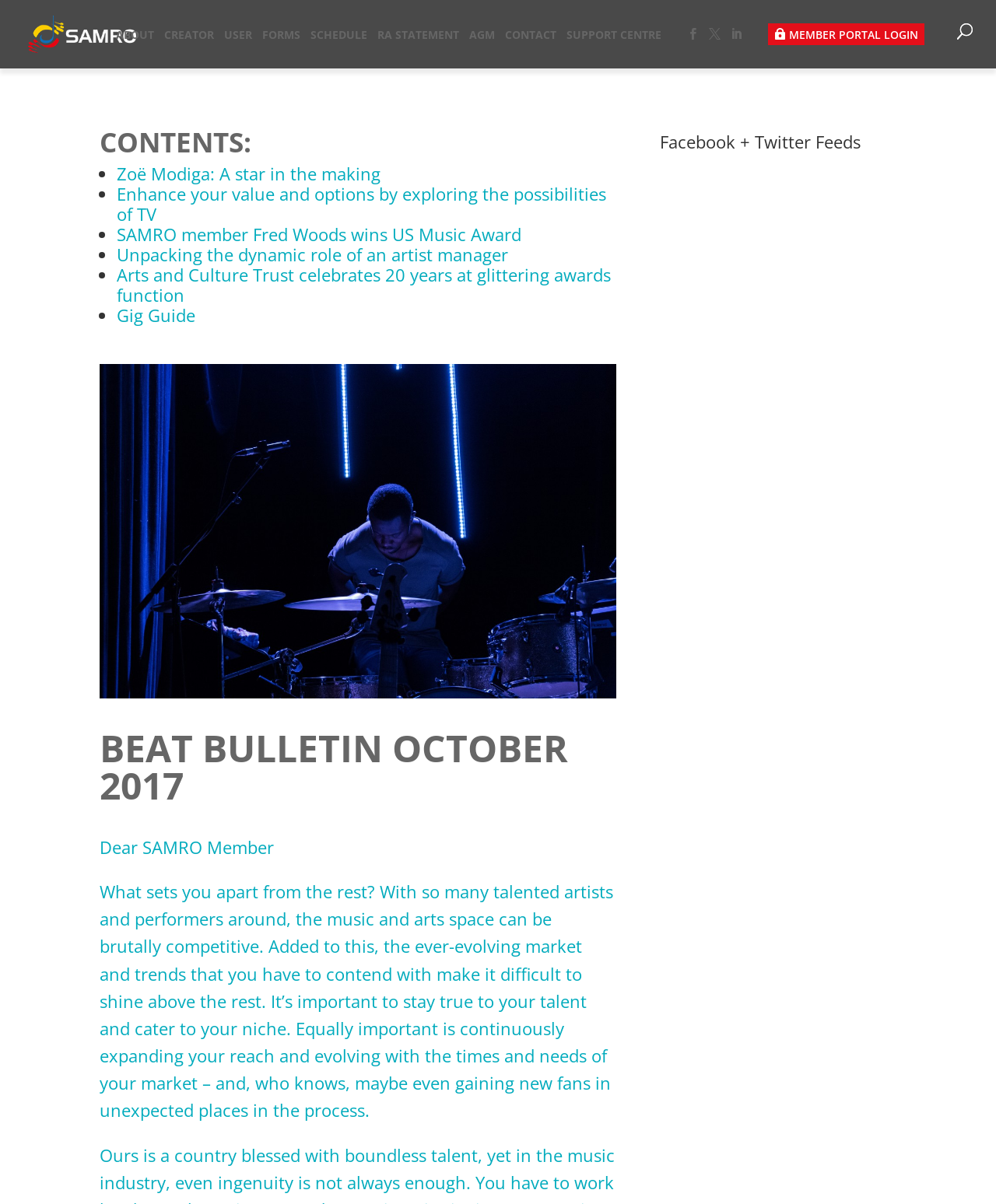Locate the bounding box coordinates of the element's region that should be clicked to carry out the following instruction: "Read the article about Zoë Modiga". The coordinates need to be four float numbers between 0 and 1, i.e., [left, top, right, bottom].

[0.117, 0.134, 0.382, 0.153]